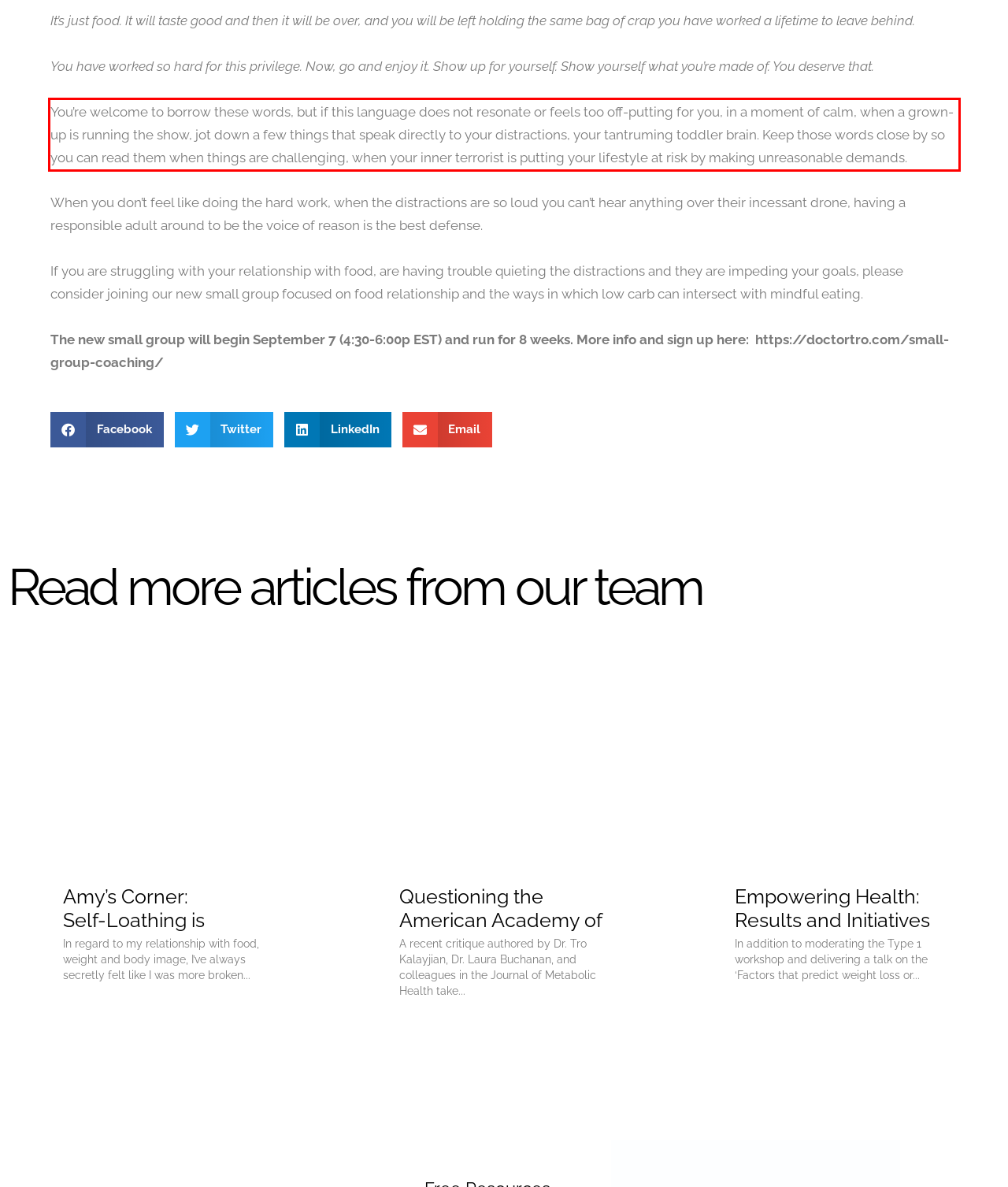Please examine the webpage screenshot containing a red bounding box and use OCR to recognize and output the text inside the red bounding box.

You’re welcome to borrow these words, but if this language does not resonate or feels too off-putting for you, in a moment of calm, when a grown-up is running the show, jot down a few things that speak directly to your distractions, your tantruming toddler brain. Keep those words close by so you can read them when things are challenging, when your inner terrorist is putting your lifestyle at risk by making unreasonable demands.